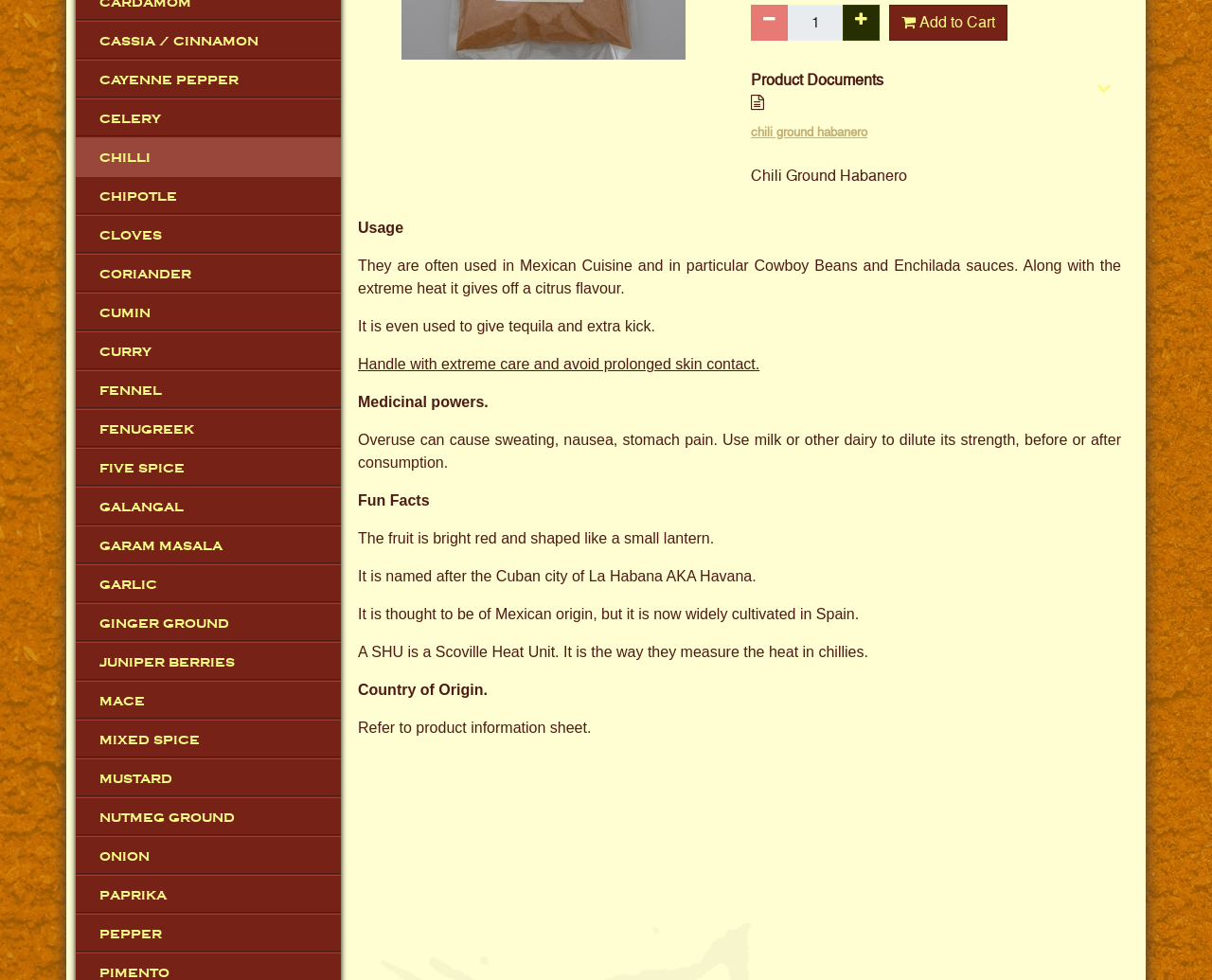Please determine the bounding box coordinates for the UI element described as: "Garam Masala".

[0.062, 0.537, 0.281, 0.577]